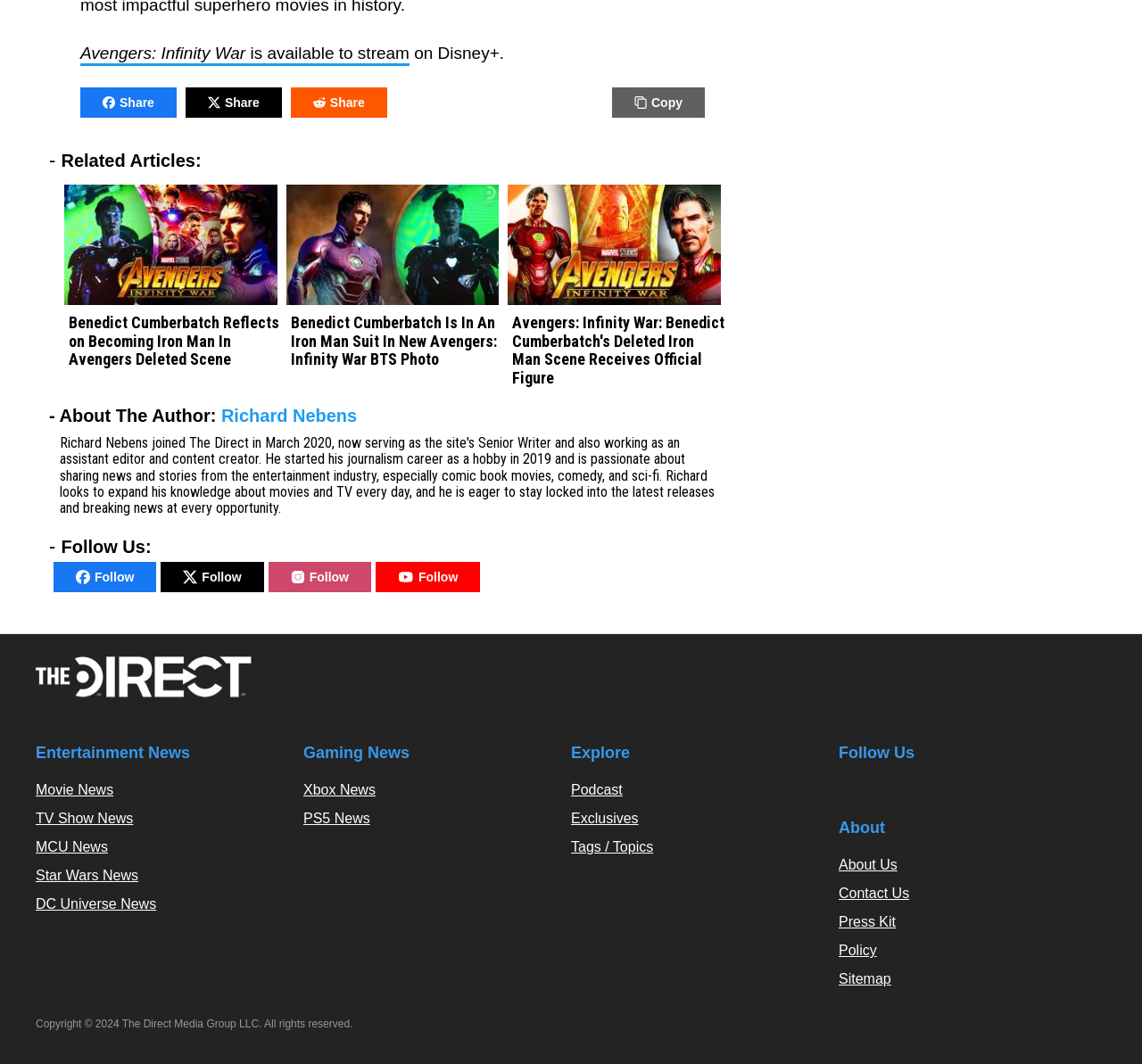Provide your answer to the question using just one word or phrase: What is the category of news mentioned below 'Entertainment News'?

Gaming News